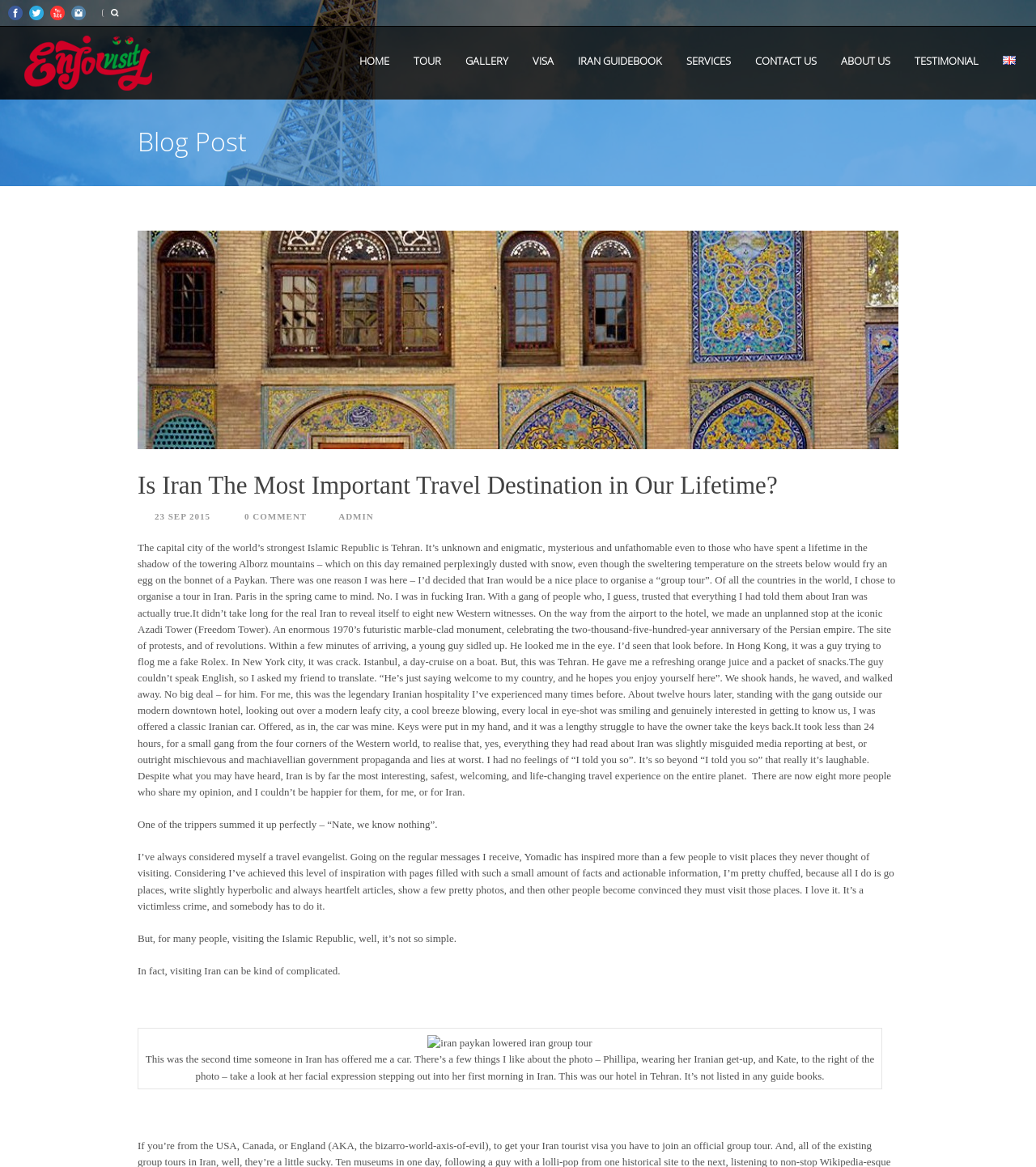Provide a brief response in the form of a single word or phrase:
How many images are there in the blog post?

2